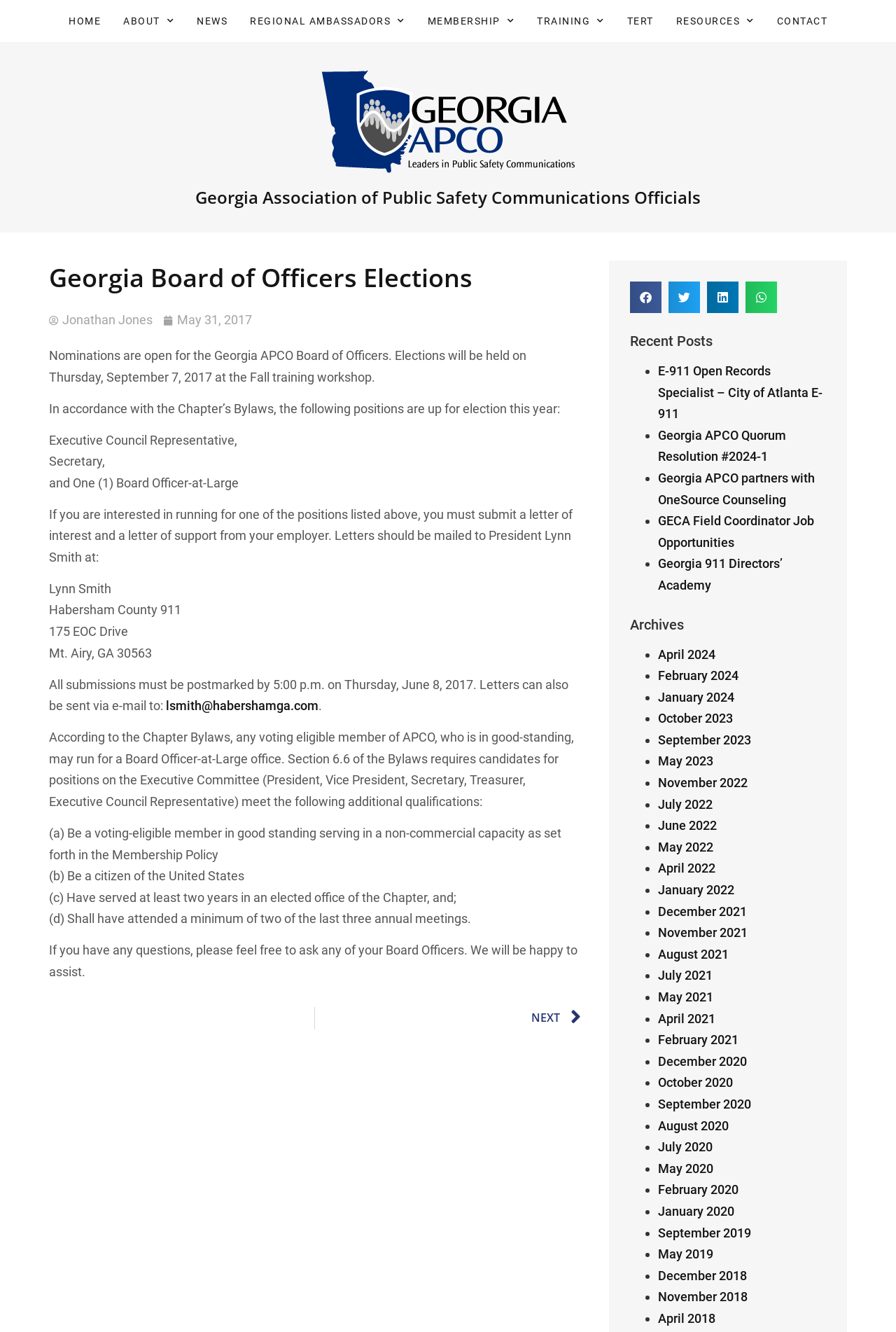What is the name of the president?
Refer to the image and provide a concise answer in one word or phrase.

Lynn Smith